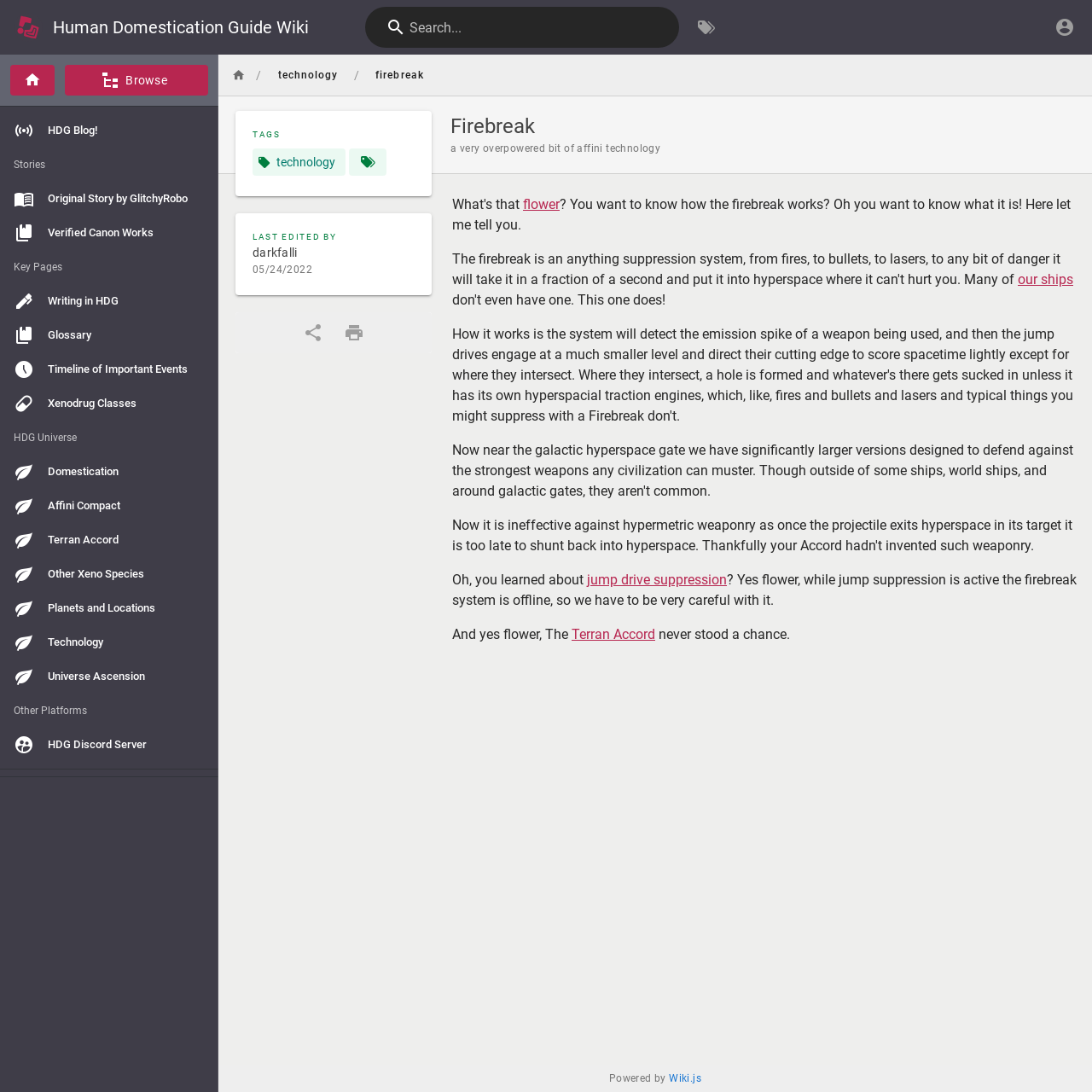Identify the bounding box coordinates for the region to click in order to carry out this instruction: "Learn about the Affini Compact". Provide the coordinates using four float numbers between 0 and 1, formatted as [left, top, right, bottom].

[0.0, 0.448, 0.2, 0.479]